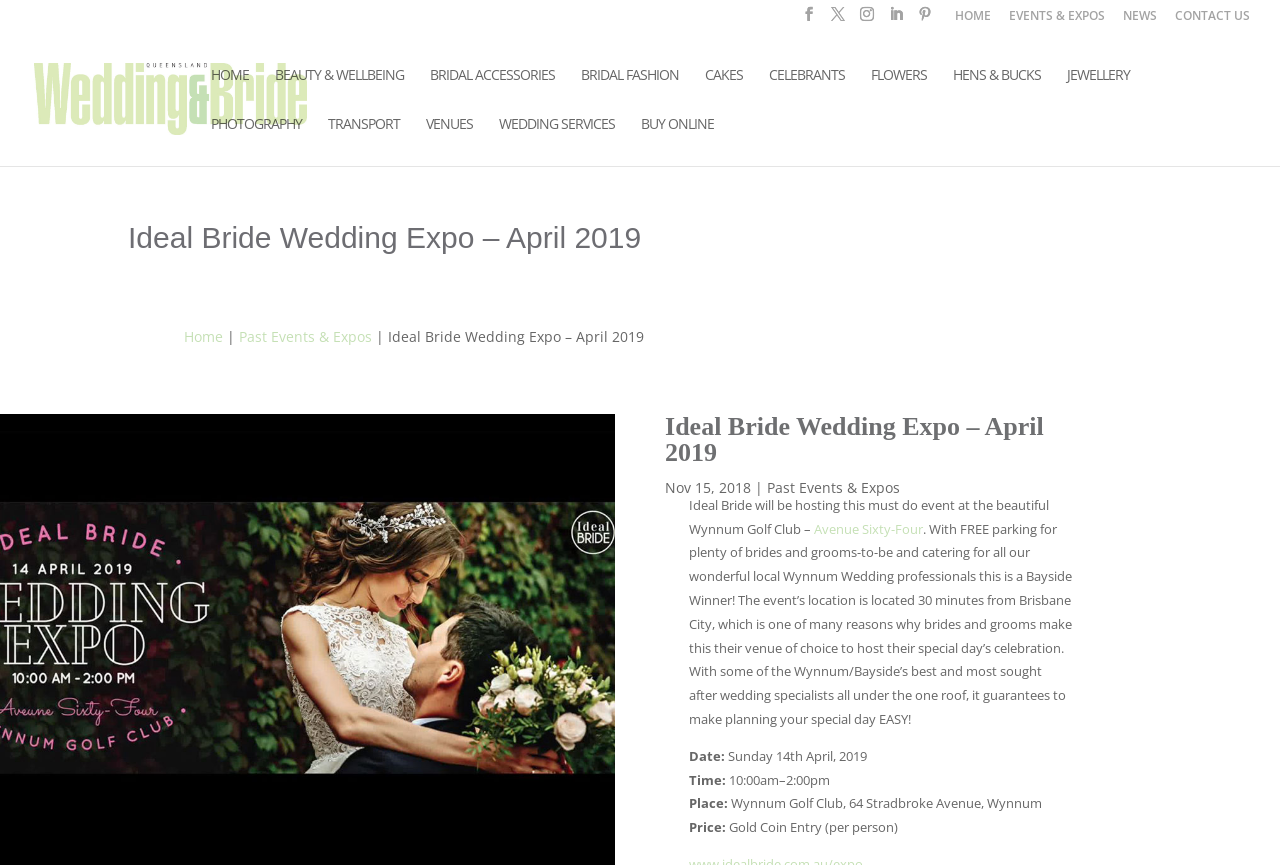Show the bounding box coordinates for the HTML element as described: "Hens & Bucks".

[0.745, 0.078, 0.813, 0.135]